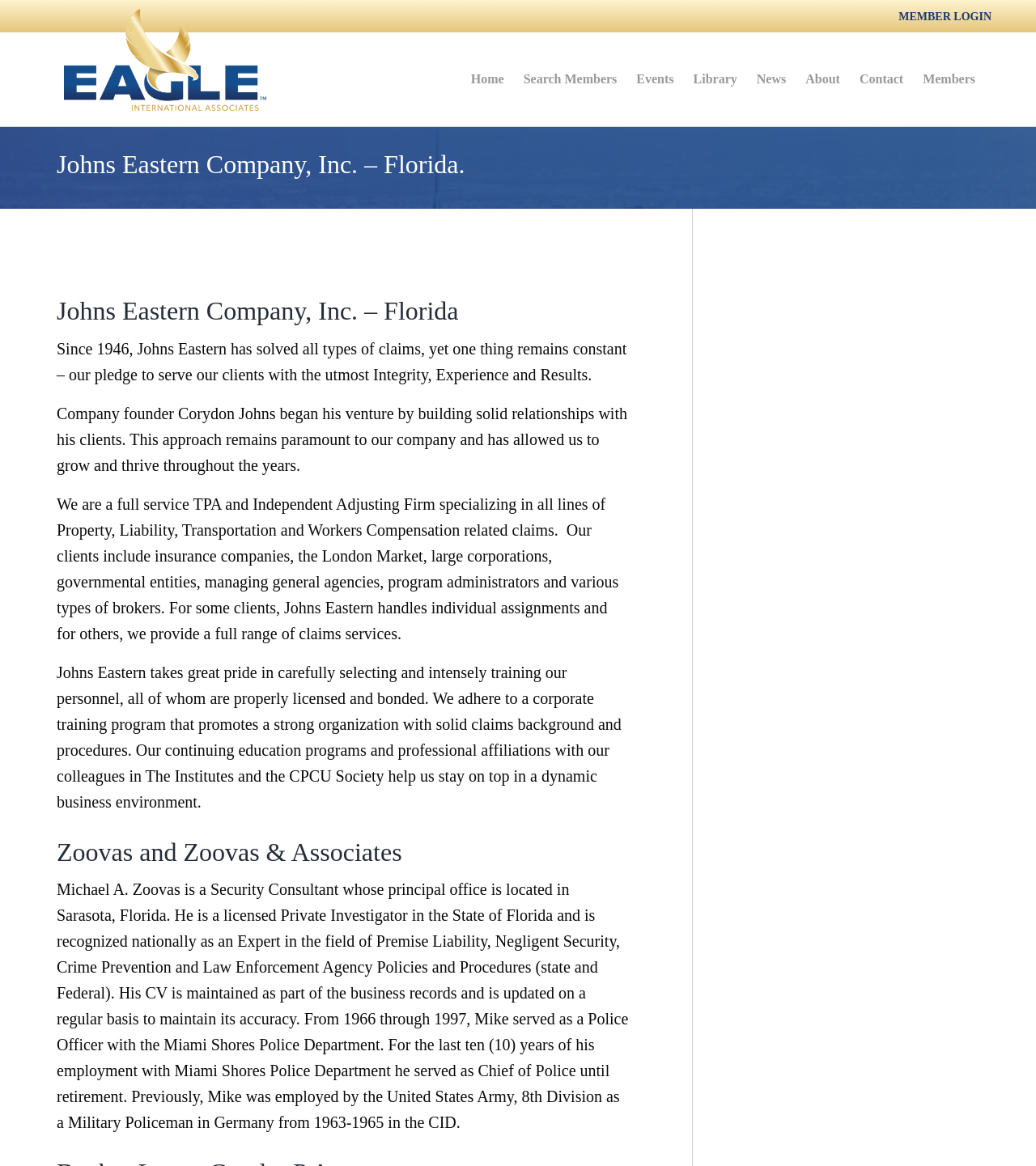Based on the provided description, "Member Login", find the bounding box of the corresponding UI element in the screenshot.

[0.867, 0.009, 0.957, 0.019]